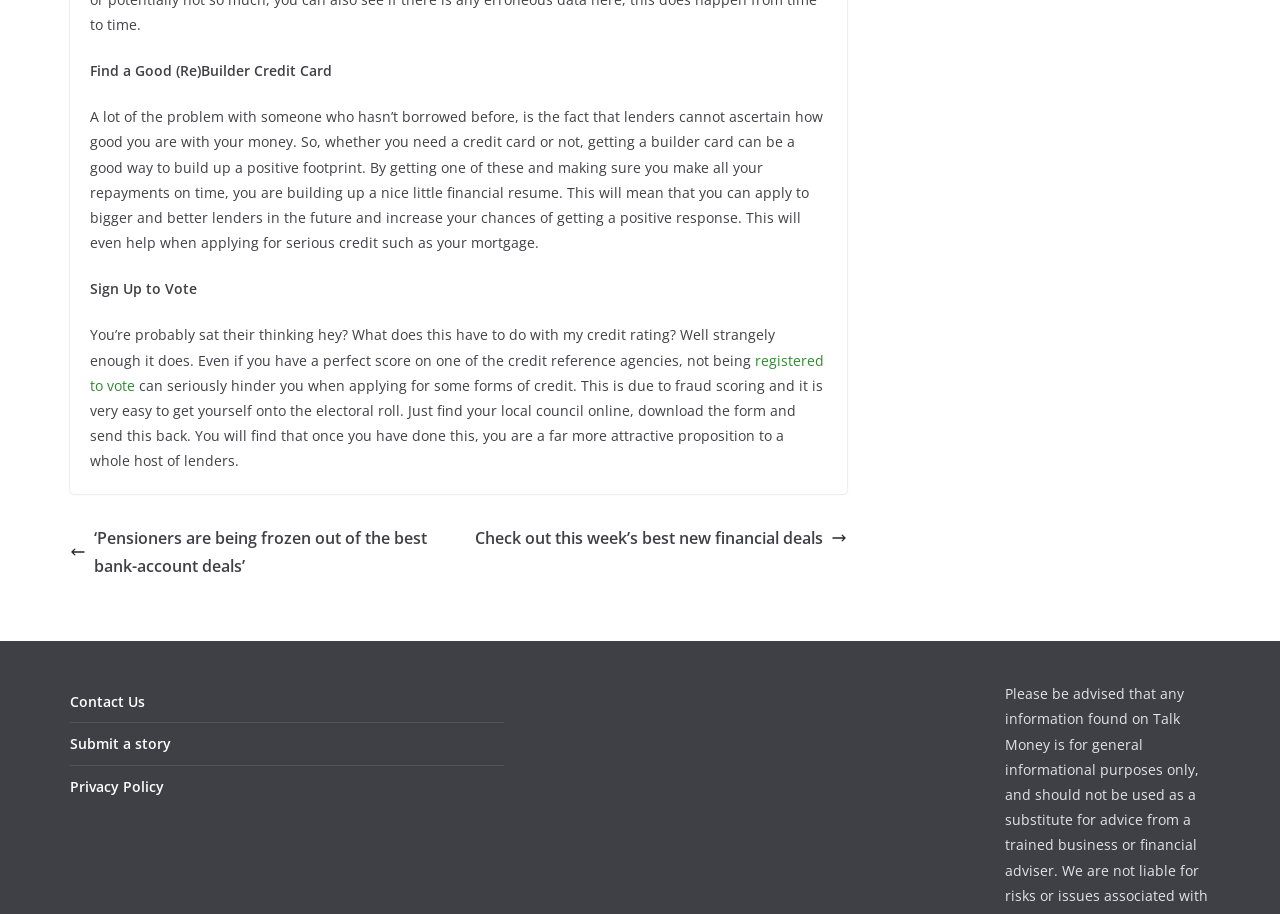Identify the bounding box coordinates of the clickable region to carry out the given instruction: "Click 'register to vote'".

[0.07, 0.384, 0.644, 0.432]